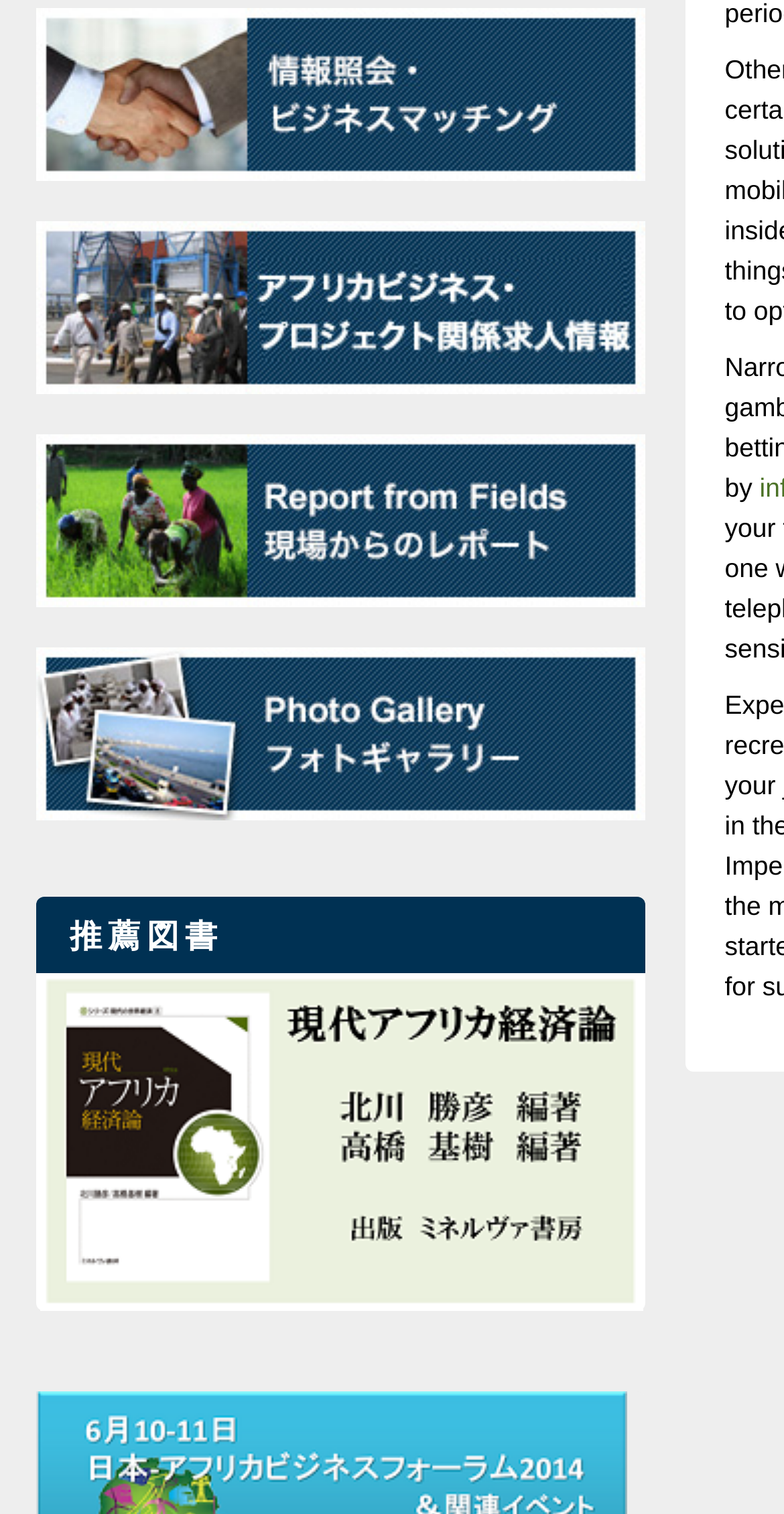Determine the bounding box for the UI element that matches this description: "alt="Report From Fields 現場からのレポート"".

[0.045, 0.286, 0.822, 0.305]